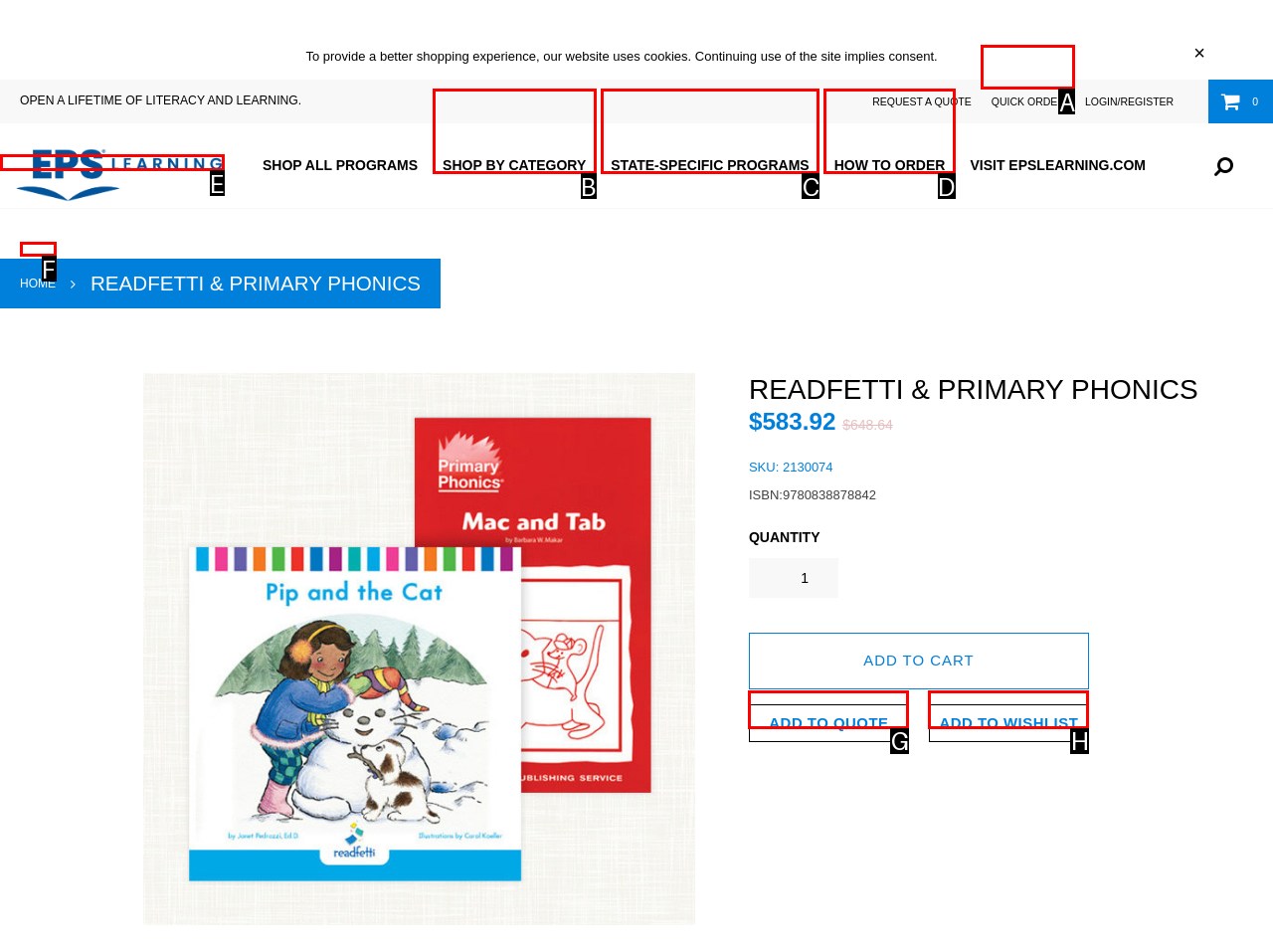Based on the given description: Quick Order, determine which HTML element is the best match. Respond with the letter of the chosen option.

A